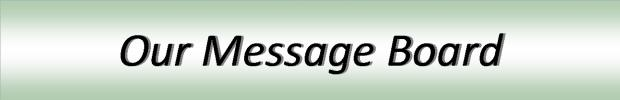Please answer the following query using a single word or phrase: 
What is the purpose of the header?

For community communication